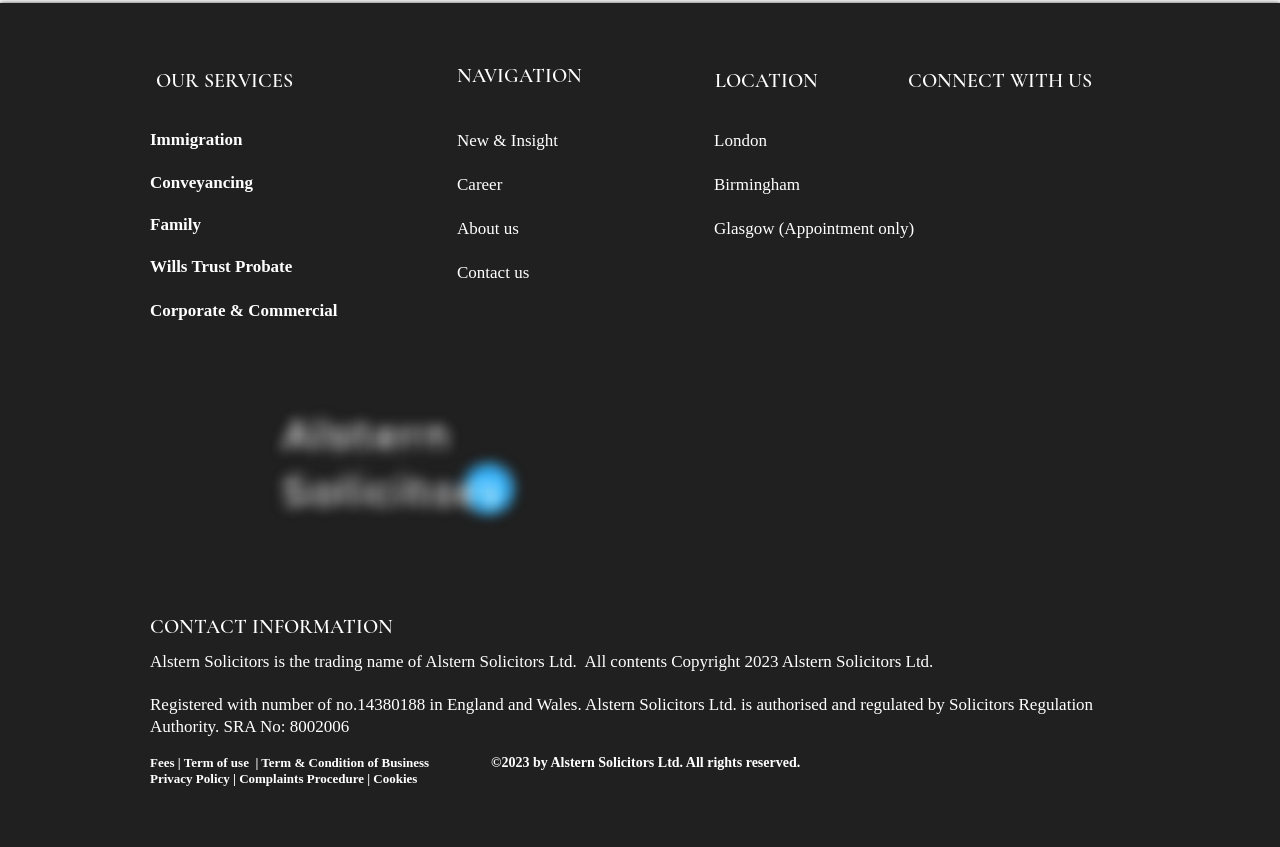Determine the bounding box coordinates for the clickable element required to fulfill the instruction: "Read about Wills Trust Probate". Provide the coordinates as four float numbers between 0 and 1, i.e., [left, top, right, bottom].

[0.117, 0.302, 0.228, 0.325]